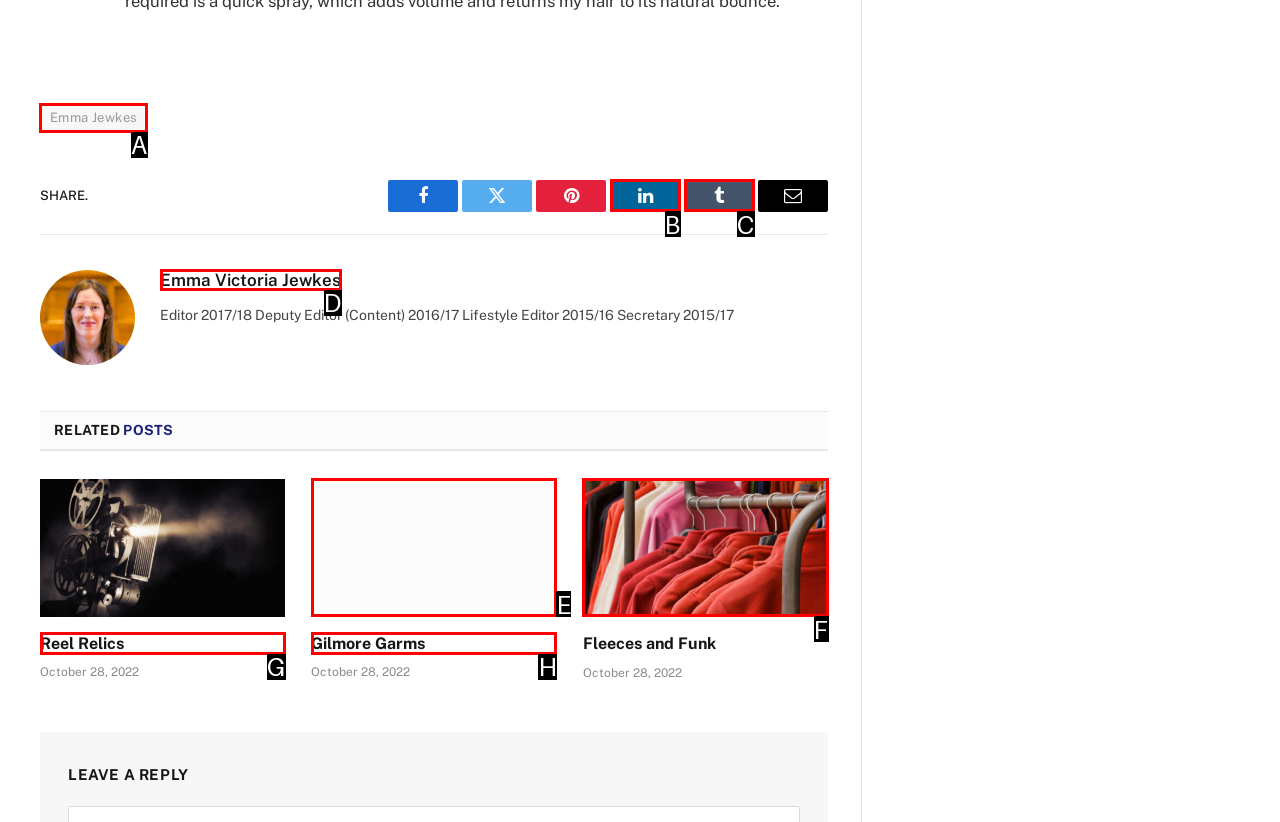Tell me which letter corresponds to the UI element that will allow you to Click on Emma Jewkes' profile link. Answer with the letter directly.

A